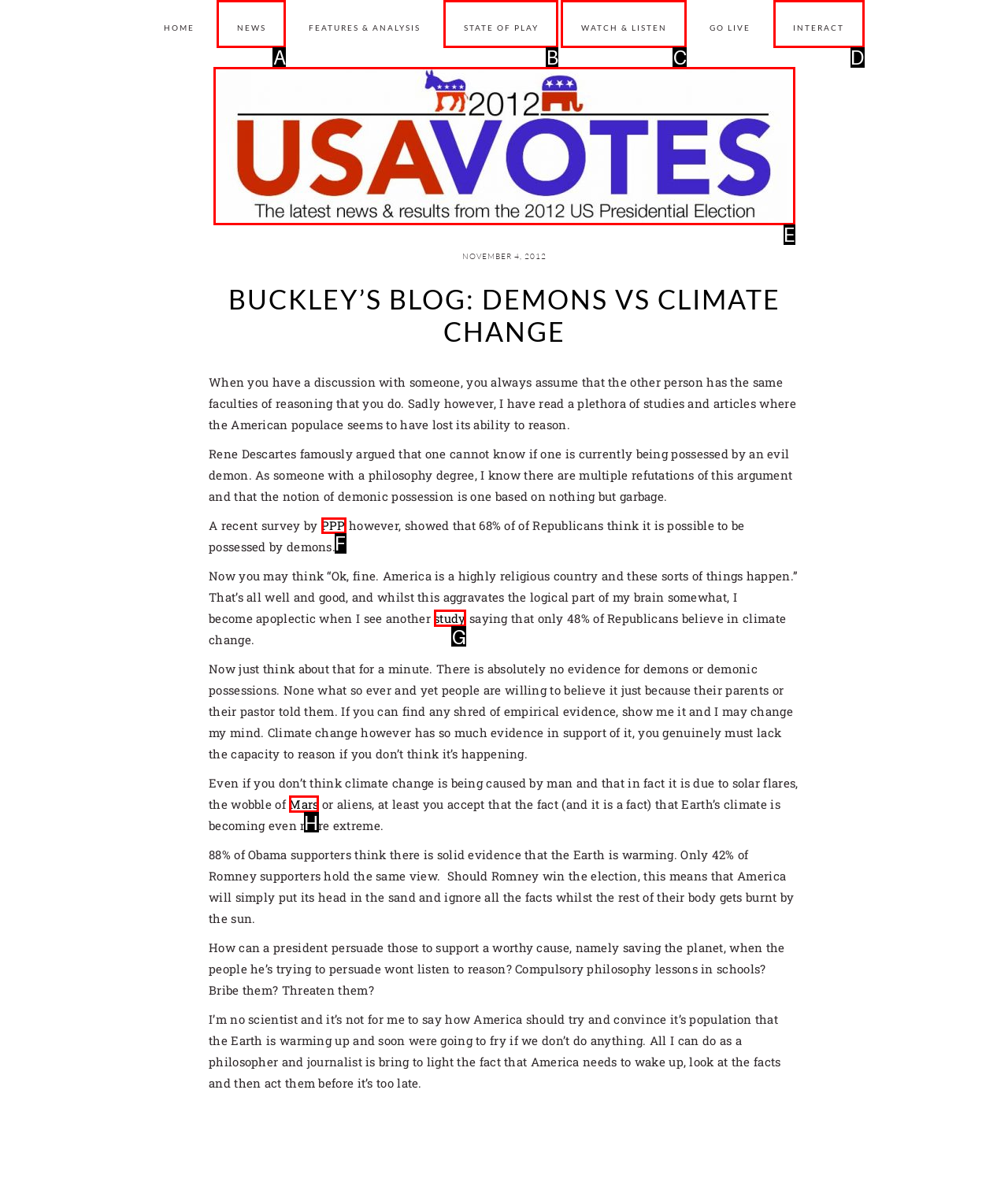Identify the HTML element to click to fulfill this task: Click PPP
Answer with the letter from the given choices.

F